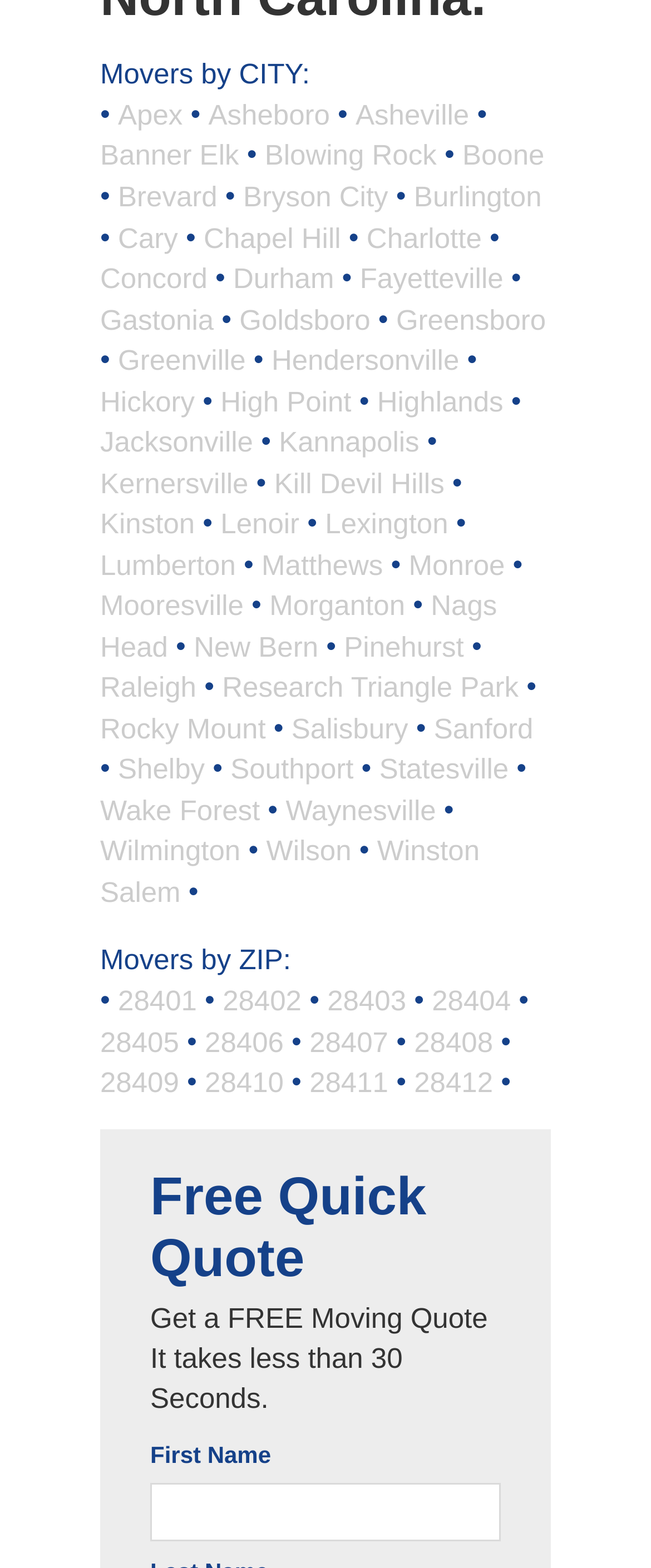Please locate the UI element described by "Winston Salem" and provide its bounding box coordinates.

[0.154, 0.577, 0.737, 0.624]